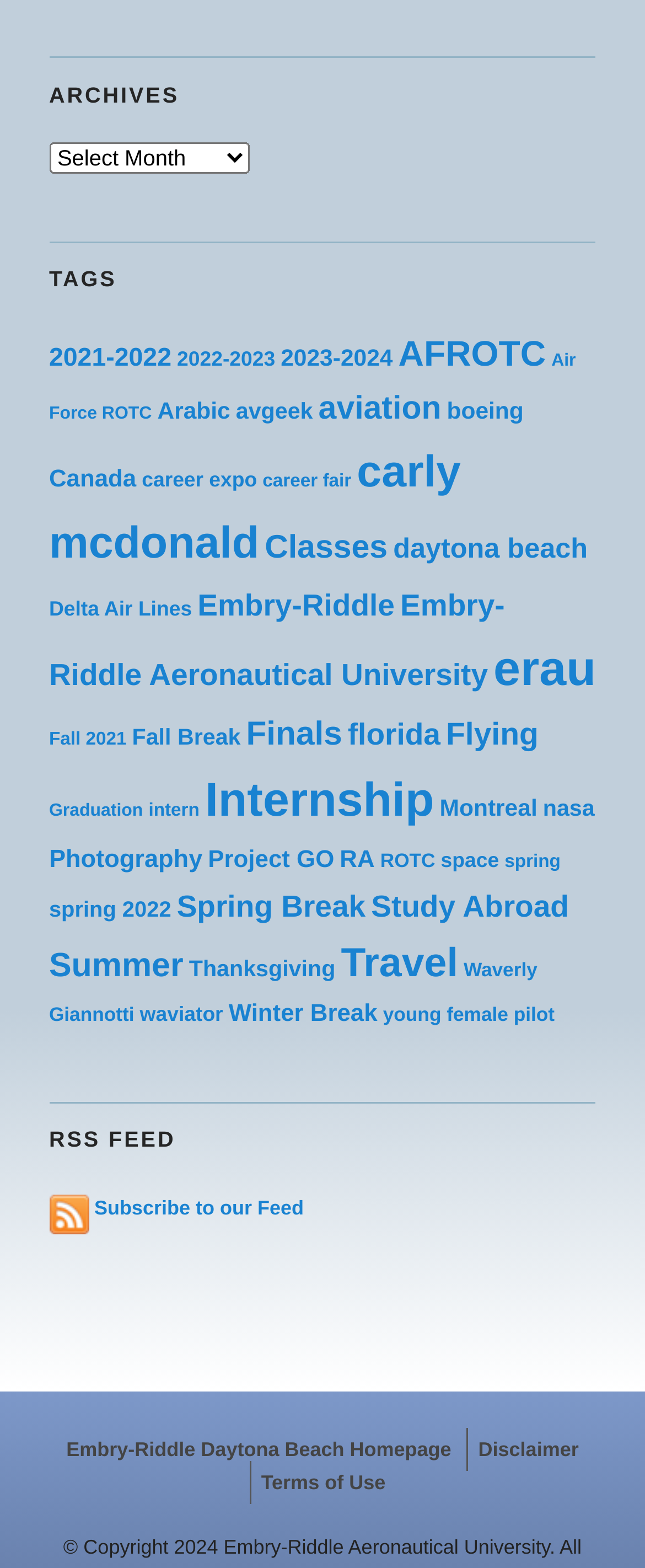Extract the bounding box for the UI element that matches this description: "Winter Break".

[0.354, 0.639, 0.585, 0.656]